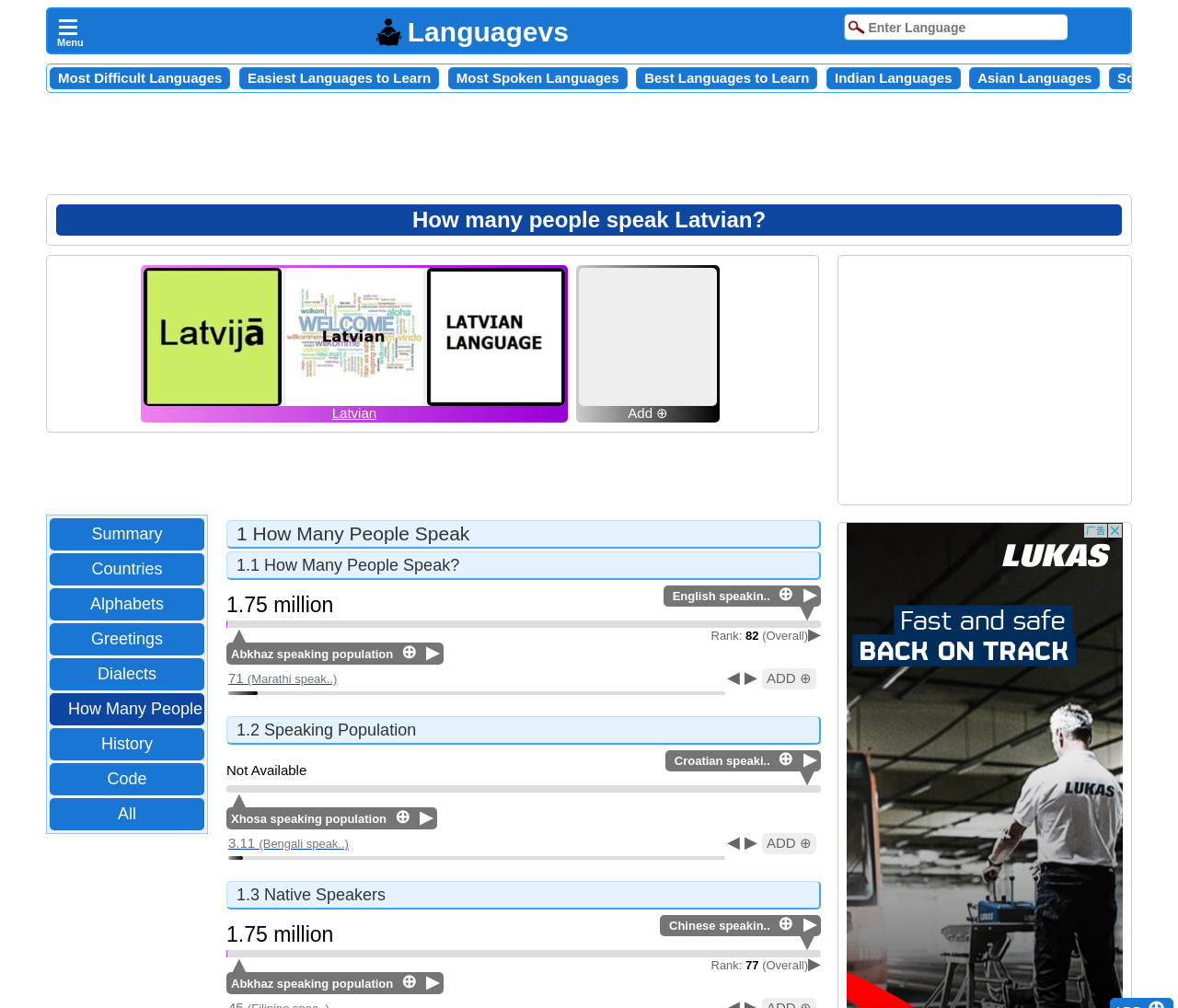Describe the webpage in detail, including text, images, and layout.

This webpage is about the Latvian speaking population, including native Latvian speakers and second language speakers. At the top right corner, there is a menu icon and a close icon. Below the menu icon, there is a link to compare languages. 

On the left side of the page, there are several links to different language-related topics, such as the most difficult languages, easiest languages to learn, most spoken languages, and best languages to learn. There are also links to Indian languages and Asian languages.

In the main content area, there is a heading that asks "How many people speak Latvian?" followed by three images of the Latvian language. Below the images, there is a link to Latvian and a button to add more information. 

There are two advertisements on the page, one on the top right and another on the bottom right. 

The main content of the page is a list of languages, including English, Abkhaz, Marathi, Croatian, and Xhosa, with their respective speaking populations. Each language has a link to compare its speaking population with Latvian. There are also buttons to navigate through the list of languages. 

At the bottom of the page, there are links to different topics, such as summary, countries, alphabets, greetings, dialects, and history.